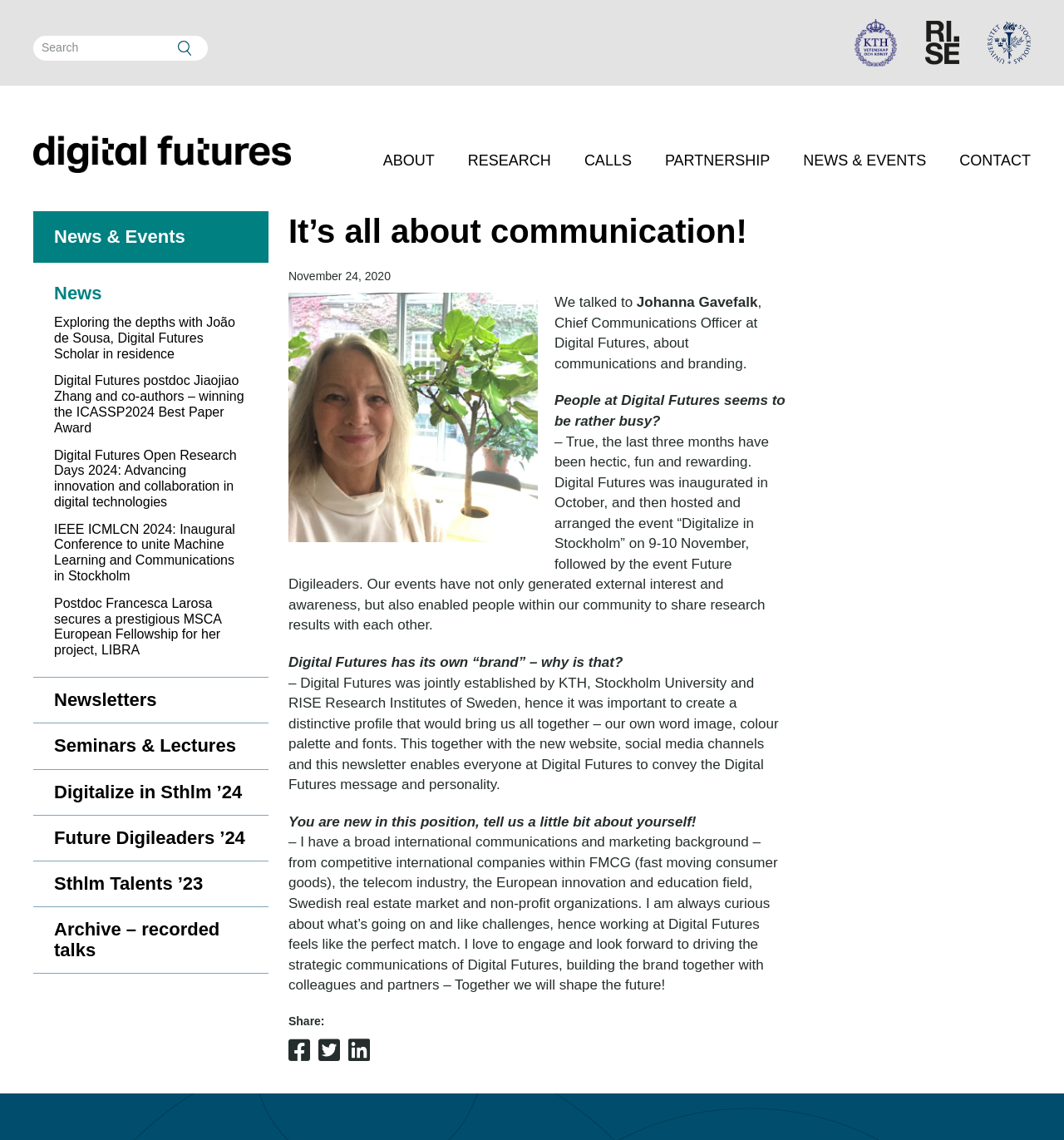Determine the bounding box coordinates for the UI element matching this description: "Future Digileaders ’24".

[0.051, 0.726, 0.23, 0.744]